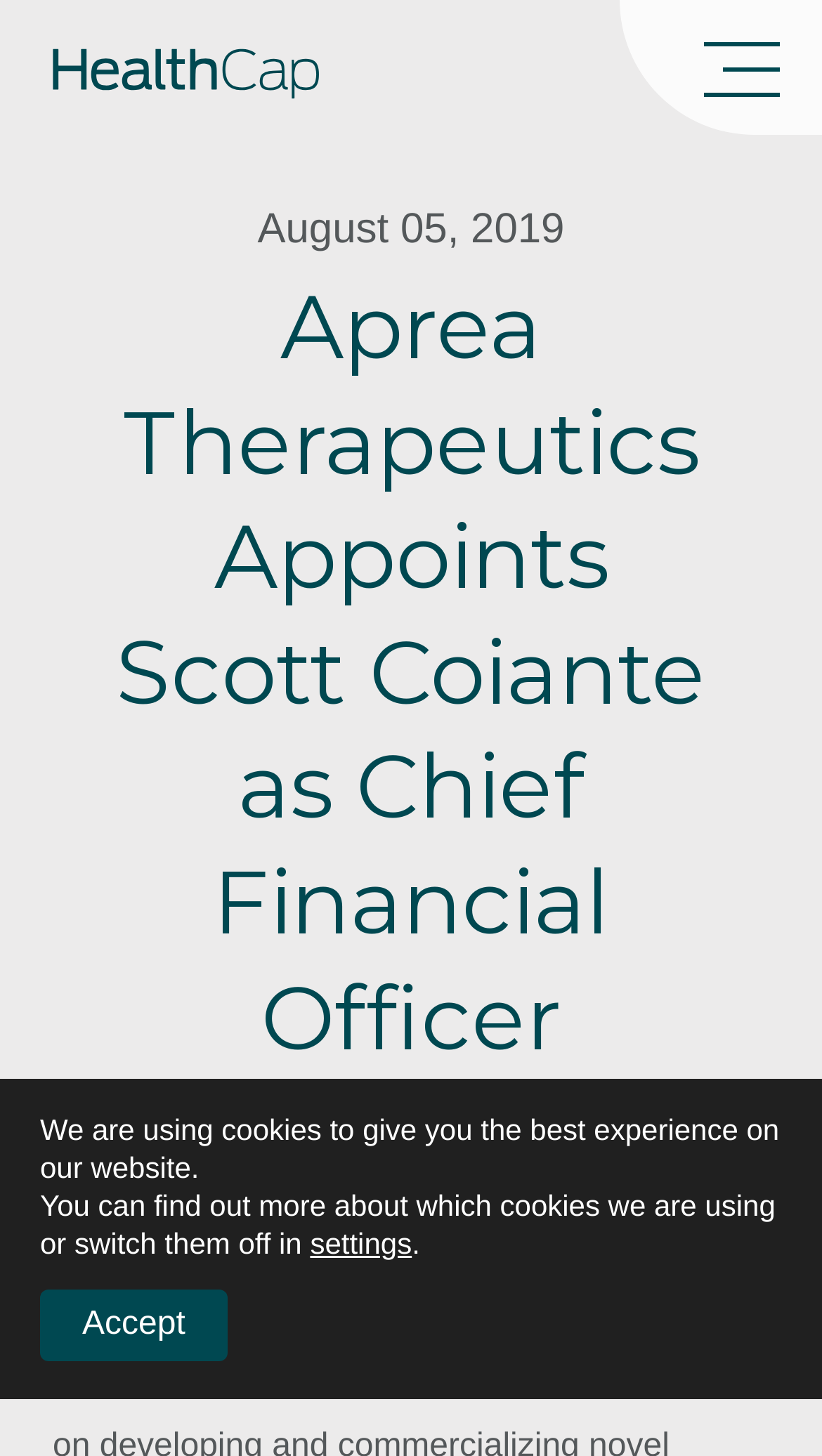Look at the image and answer the question in detail:
What is the topic of the webpage?

The topic of the webpage can be inferred from the heading 'Aprea Therapeutics Appoints Scott Coiante as Chief Financial Officer' and the presence of the company's locations at the top of the webpage, indicating that the webpage is about Aprea Therapeutics.